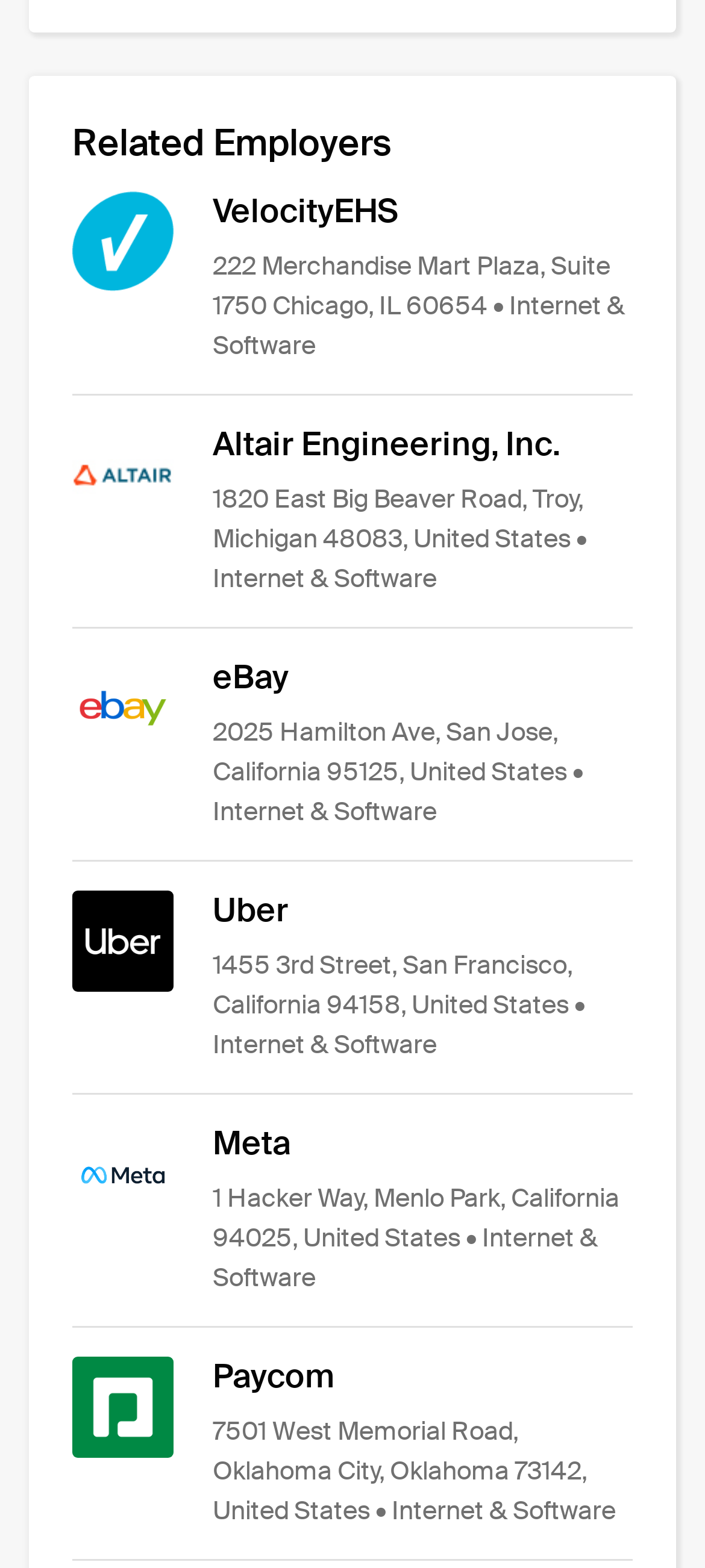How many employers are listed?
Provide a short answer using one word or a brief phrase based on the image.

6